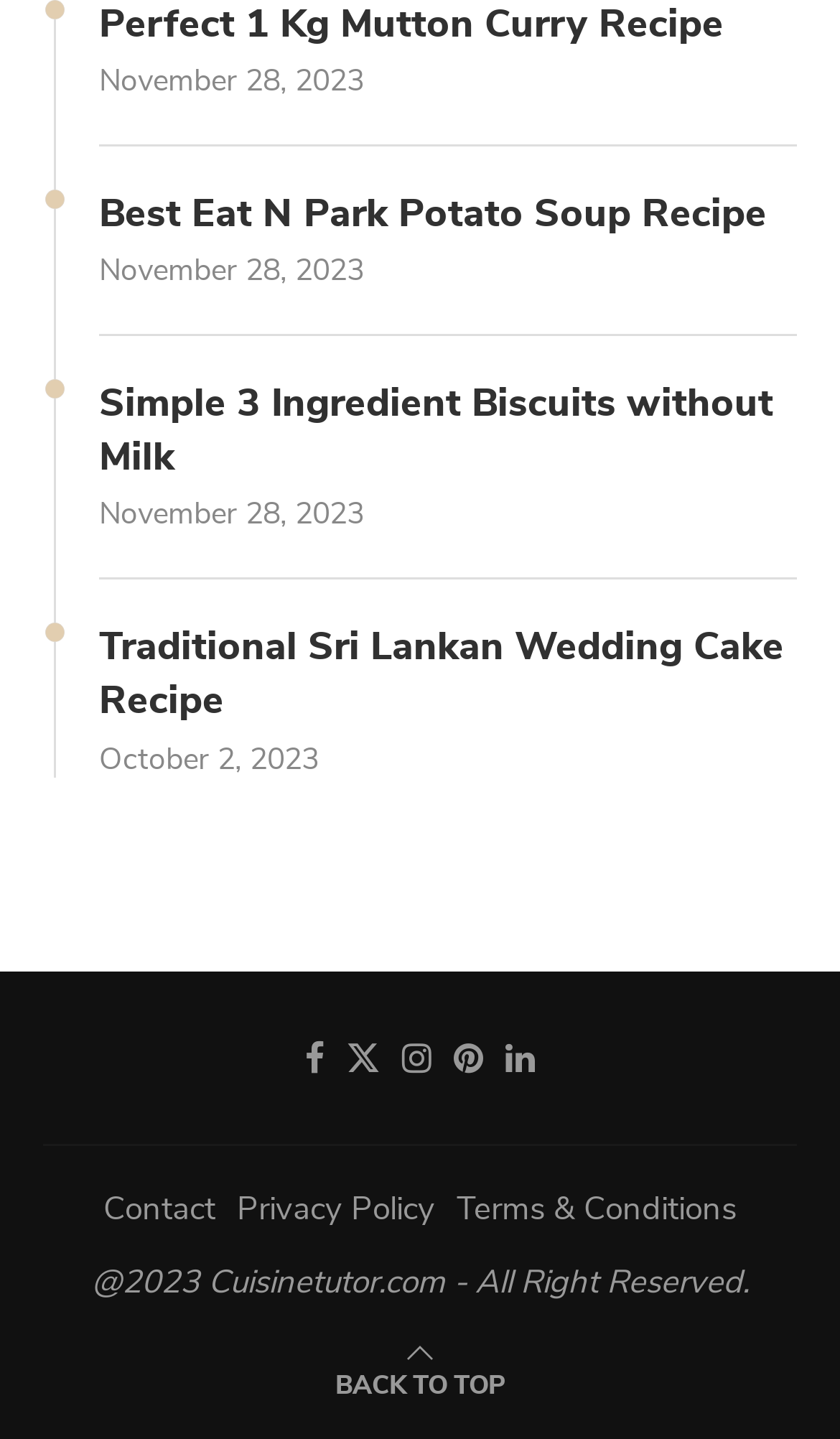Locate the bounding box coordinates of the clickable element to fulfill the following instruction: "Go to the top of the page". Provide the coordinates as four float numbers between 0 and 1 in the format [left, top, right, bottom].

[0.399, 0.948, 0.601, 0.975]